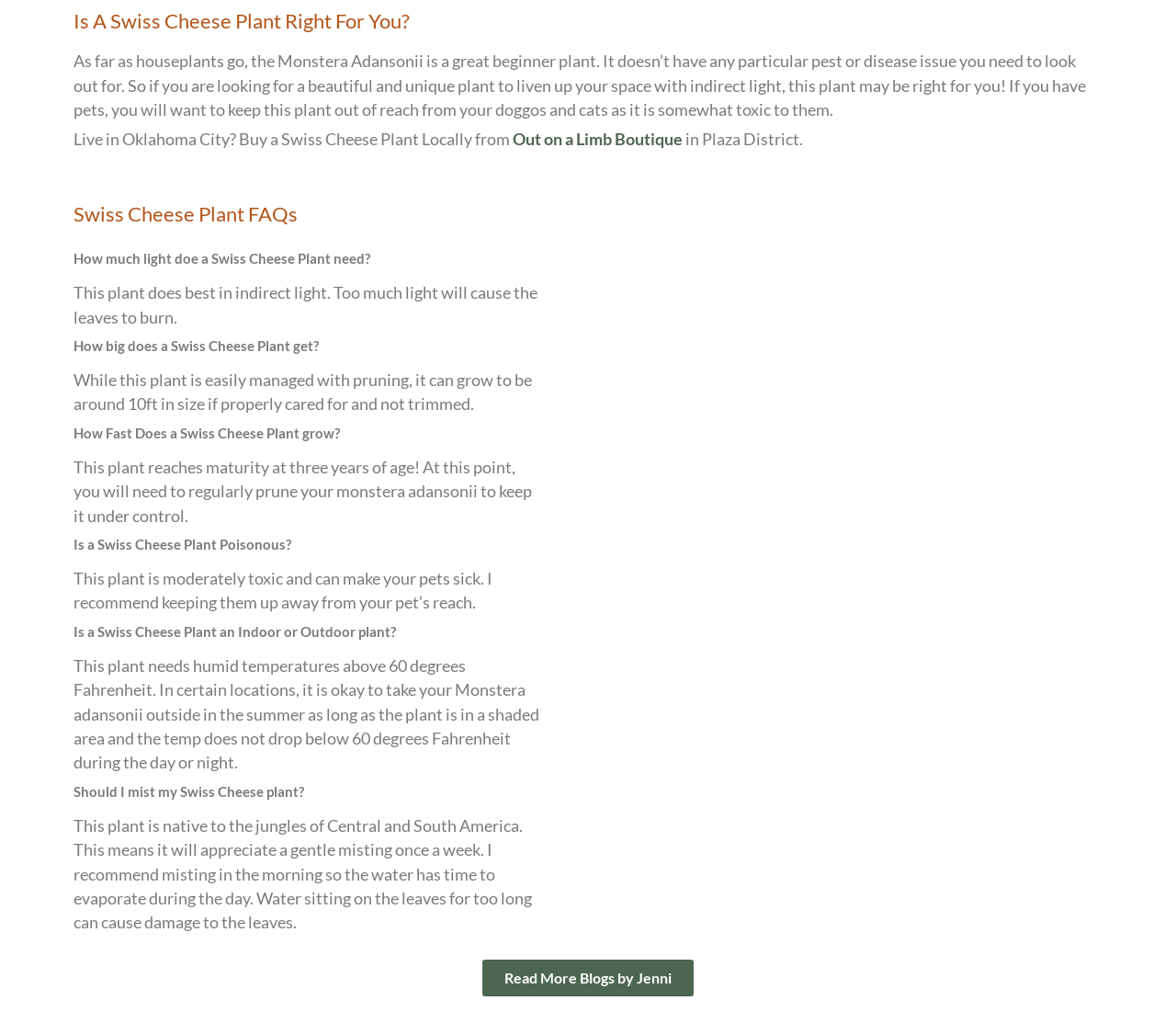Where can you buy a Swiss Cheese Plant in Oklahoma City?
Please provide a detailed and comprehensive answer to the question.

The webpage mentions that if you live in Oklahoma City, you can buy a Swiss Cheese Plant locally from Out on a Limb Boutique in the Plaza District.